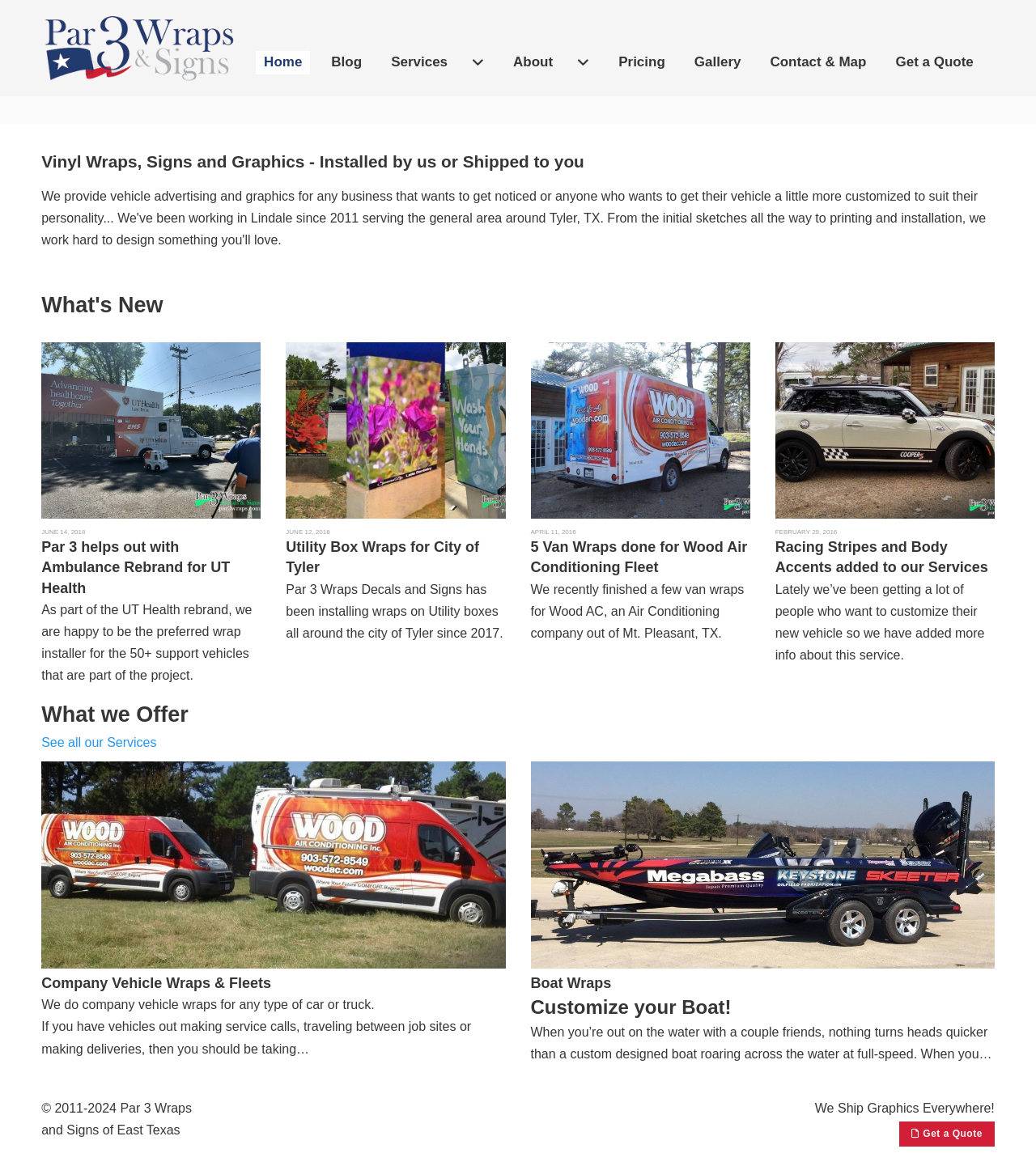Respond to the question below with a single word or phrase:
What is the copyright year range?

2011-2024